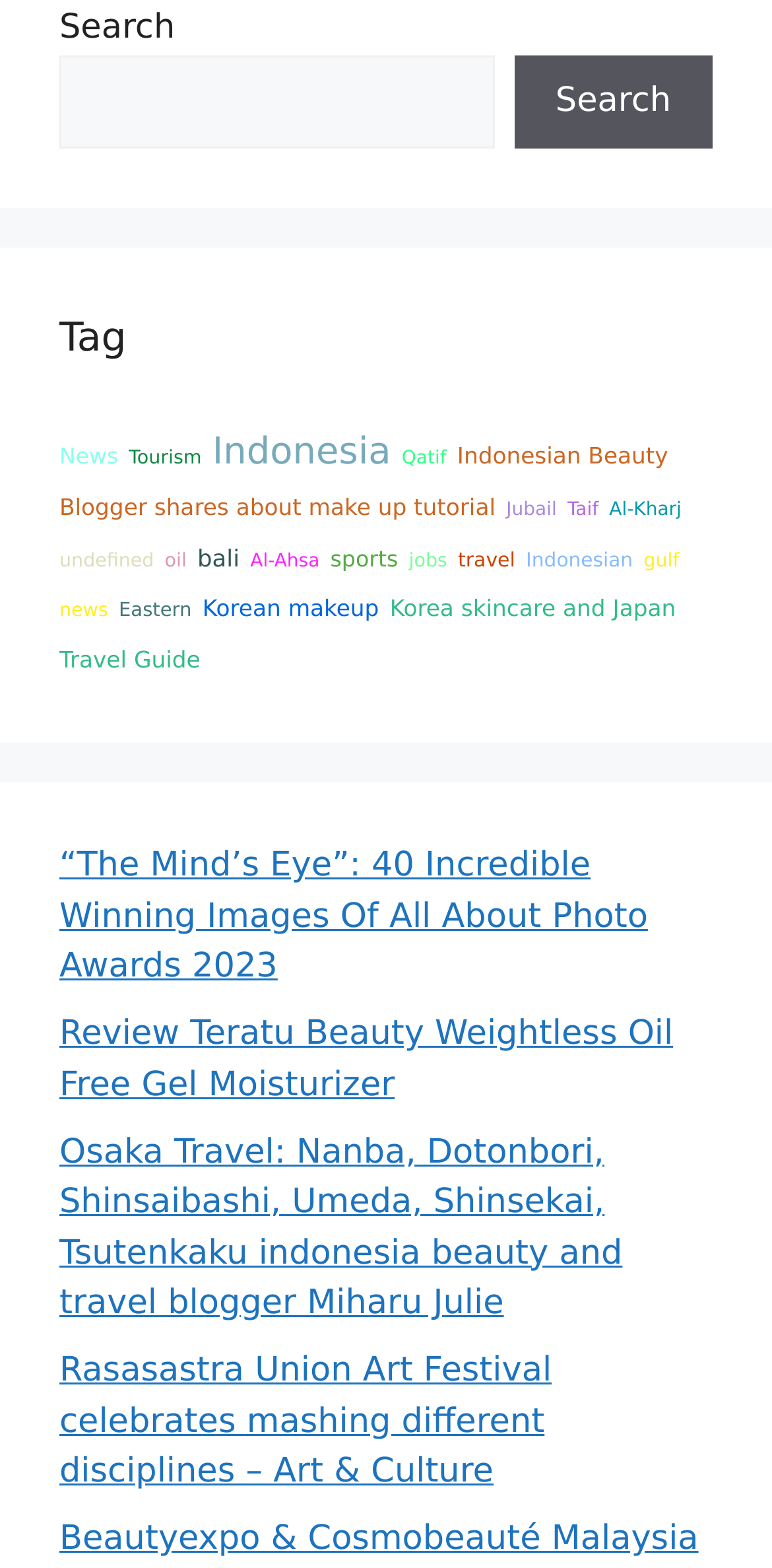Could you locate the bounding box coordinates for the section that should be clicked to accomplish this task: "Search for something".

[0.077, 0.035, 0.64, 0.095]